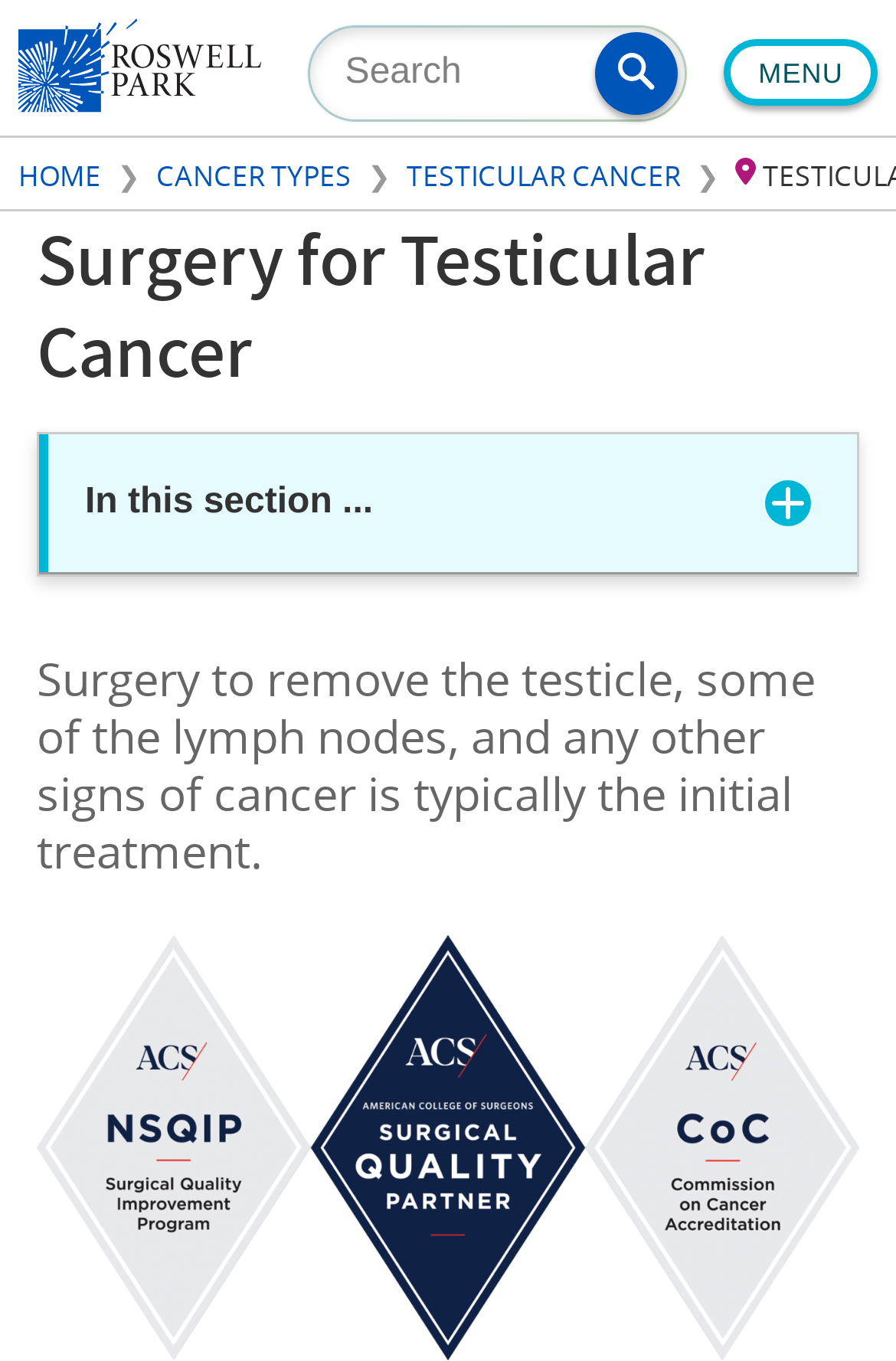Locate the bounding box coordinates of the element I should click to achieve the following instruction: "Open the menu".

[0.808, 0.029, 0.979, 0.077]